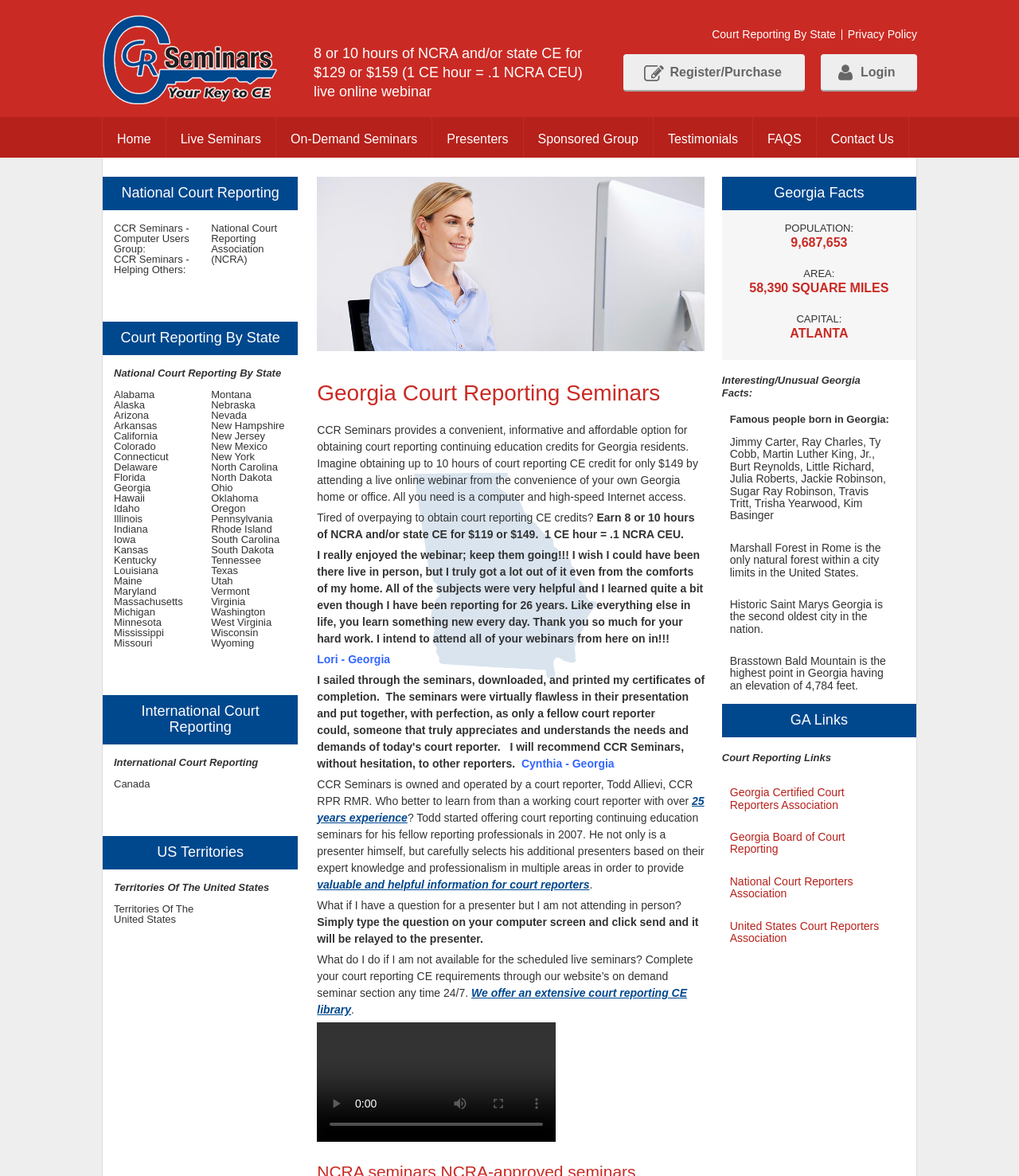Using floating point numbers between 0 and 1, provide the bounding box coordinates in the format (top-left x, top-left y, bottom-right x, bottom-right y). Locate the UI element described here: National Court Reporters Association

[0.716, 0.744, 0.837, 0.765]